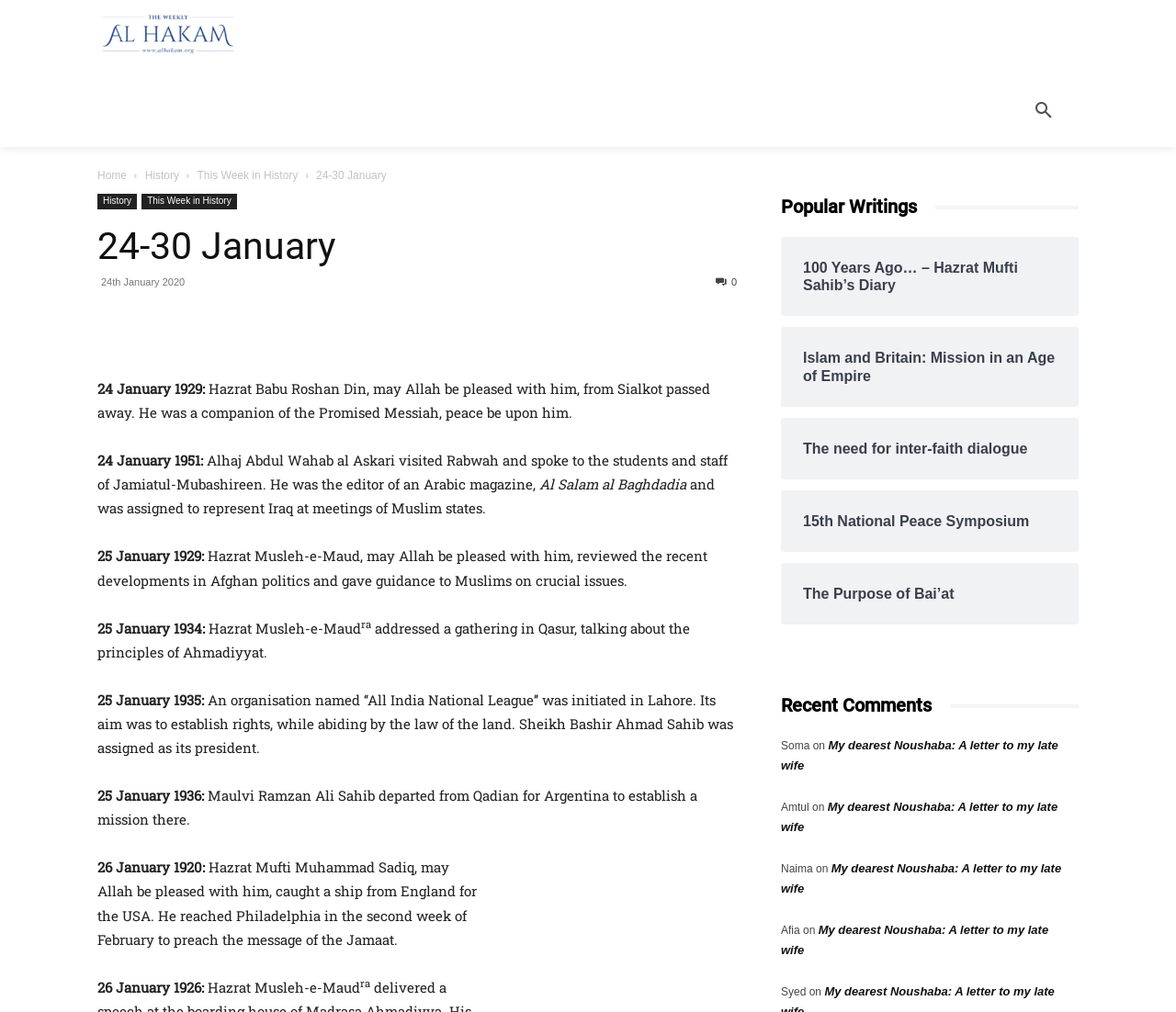What is the name of the magazine mentioned in the third historical event?
Can you provide a detailed and comprehensive answer to the question?

I found the answer by looking at the third historical event listed on the webpage, which mentions 'Alhaj Abdul Wahab al Askari visited Rabwah and spoke to the students and staff of Jamiatul-Mubashireen. He was the editor of an Arabic magazine,' and then mentions the name of the magazine as 'Al Salam al Baghdadia'.